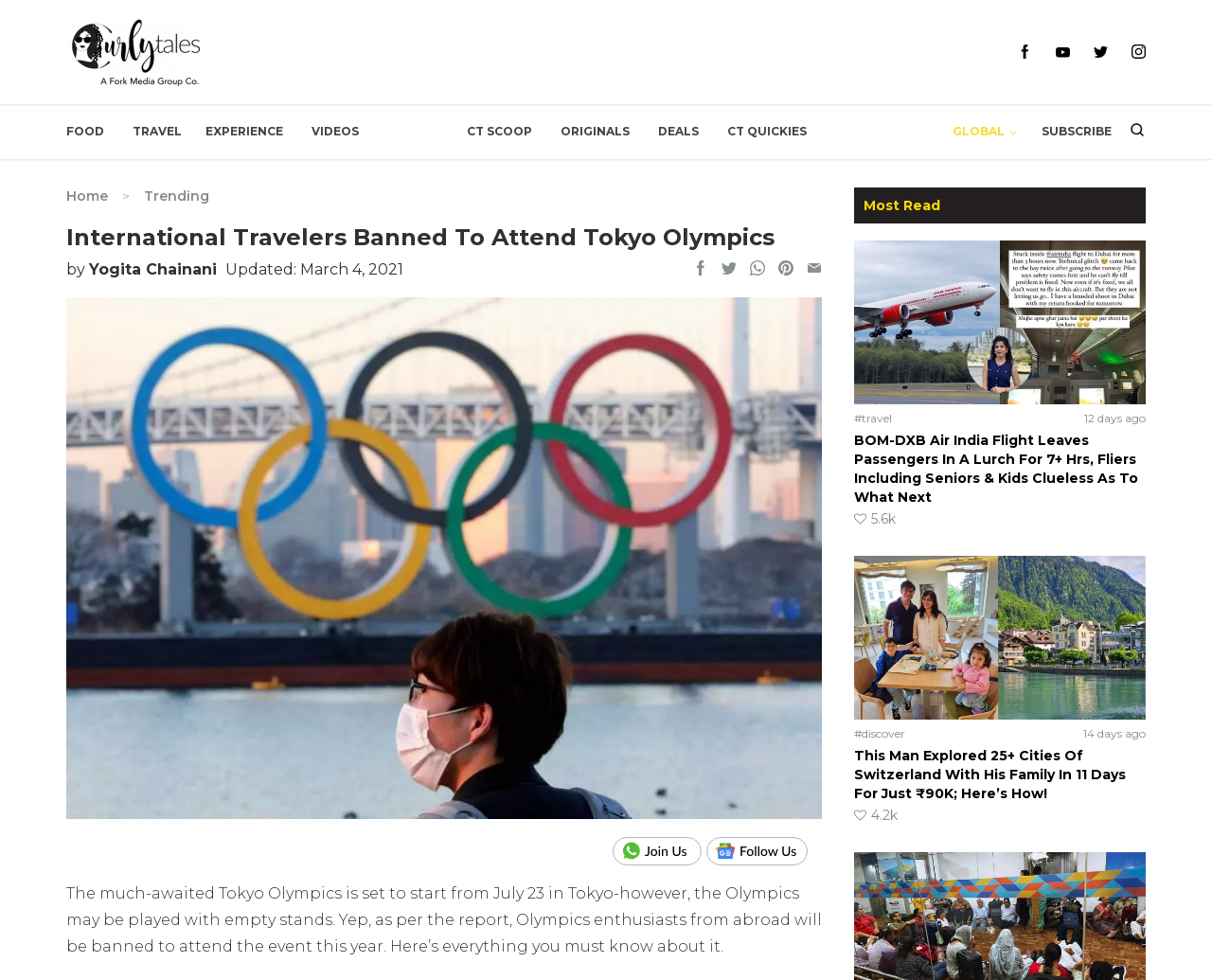Can you find the bounding box coordinates for the element that needs to be clicked to execute this instruction: "Go to Home page"? The coordinates should be given as four float numbers between 0 and 1, i.e., [left, top, right, bottom].

None